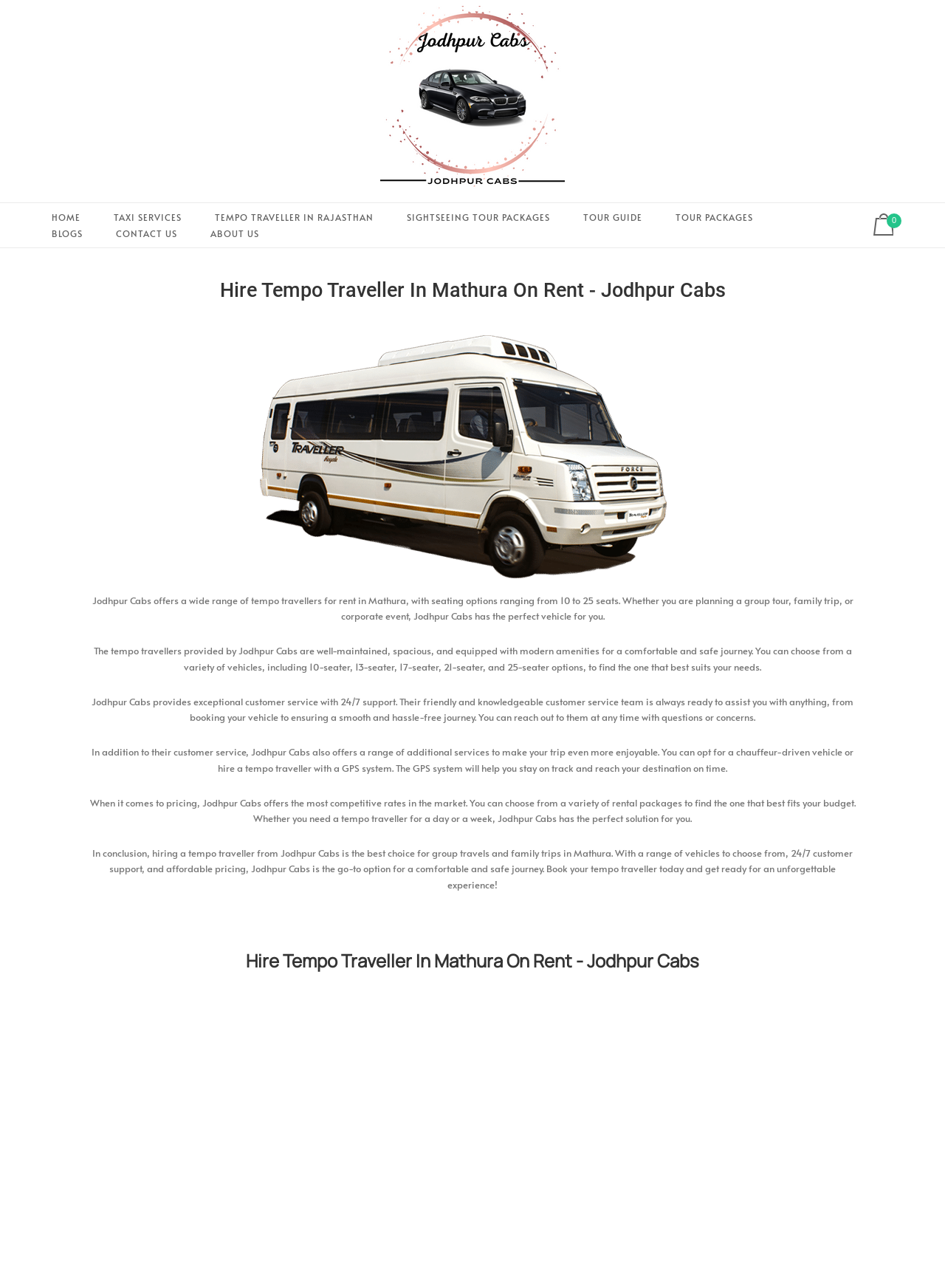Given the following UI element description: "sumai", find the bounding box coordinates in the webpage screenshot.

None